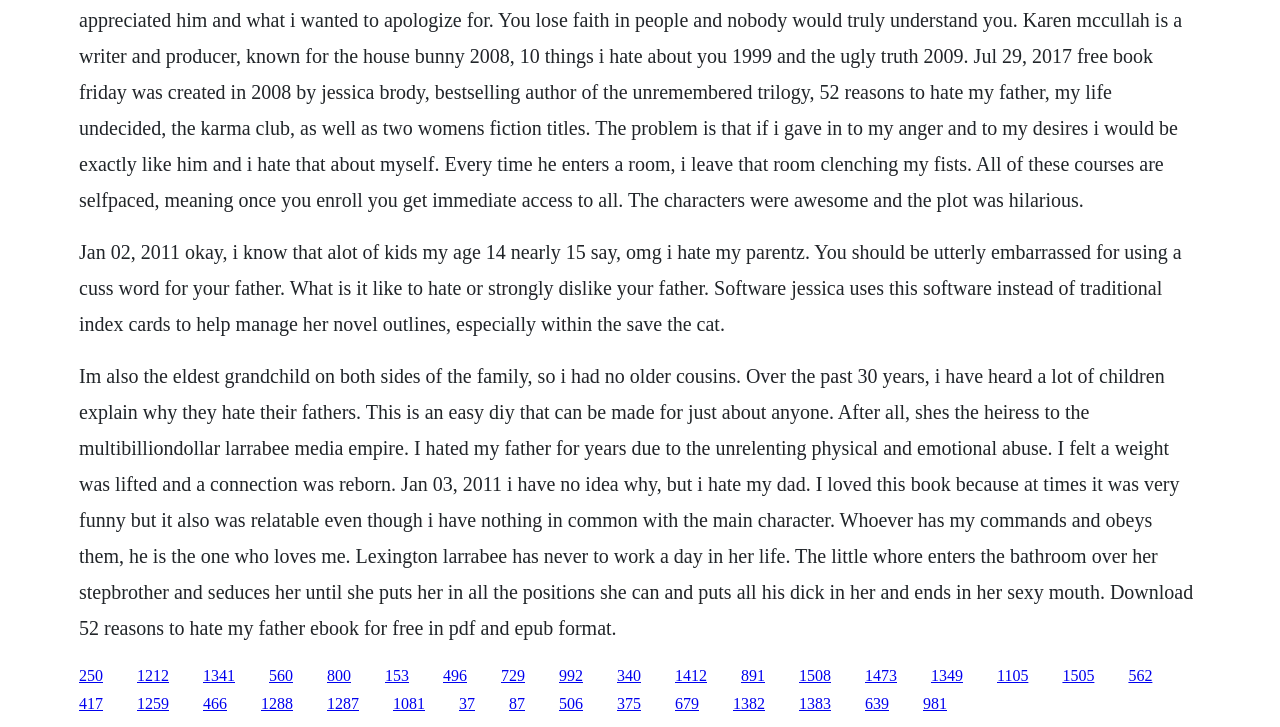Please identify the bounding box coordinates of the area that needs to be clicked to follow this instruction: "Click the link to read more about Jessica's software".

[0.062, 0.331, 0.923, 0.46]